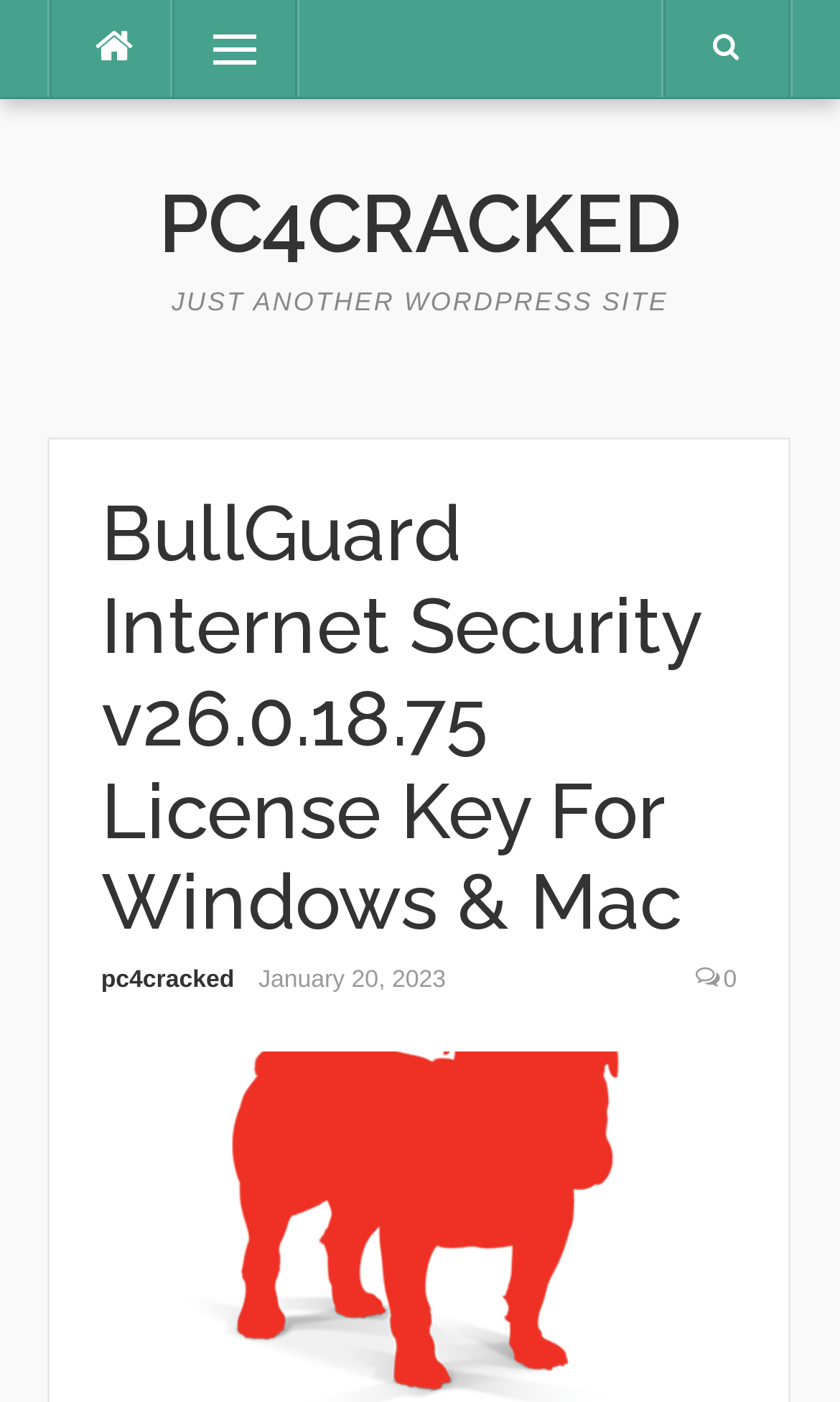What is the website's tagline?
Based on the visual details in the image, please answer the question thoroughly.

I found the website's tagline by looking at the static text element, which is a child of the root element. The text of this element is 'JUST ANOTHER WORDPRESS SITE', indicating that this is the website's tagline.